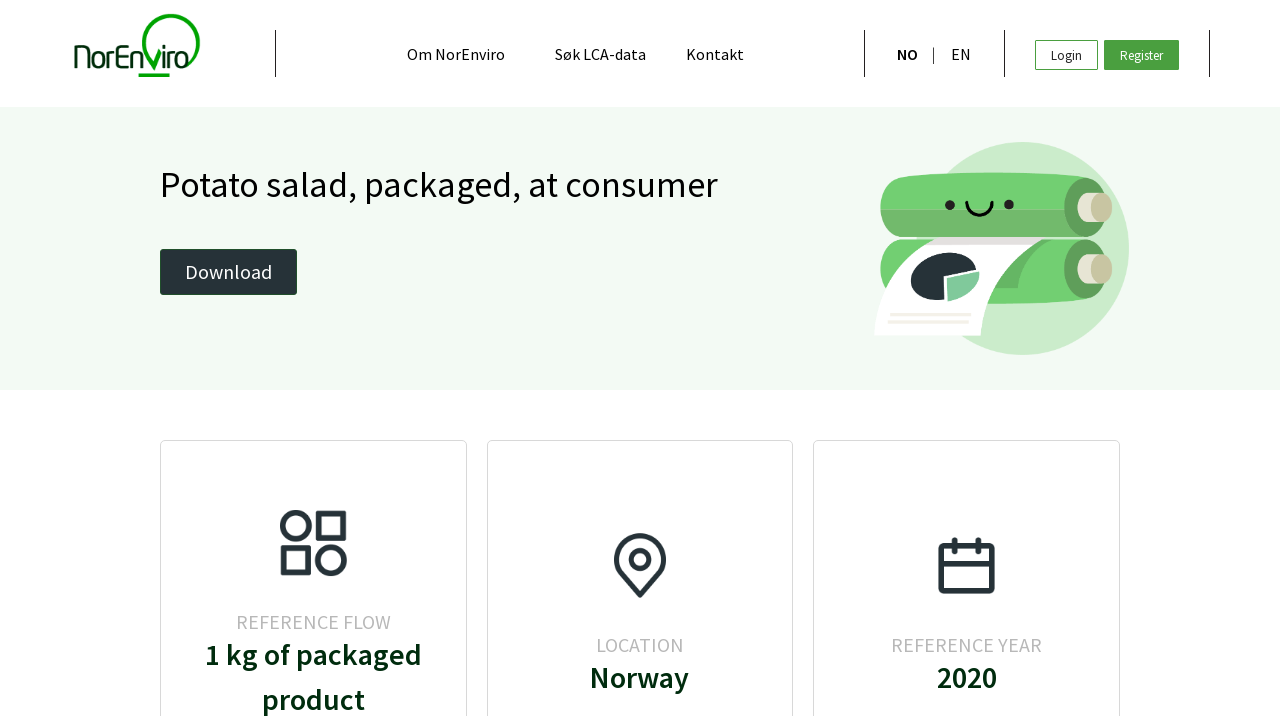What is the name of the organization?
Provide a one-word or short-phrase answer based on the image.

NorEnviro